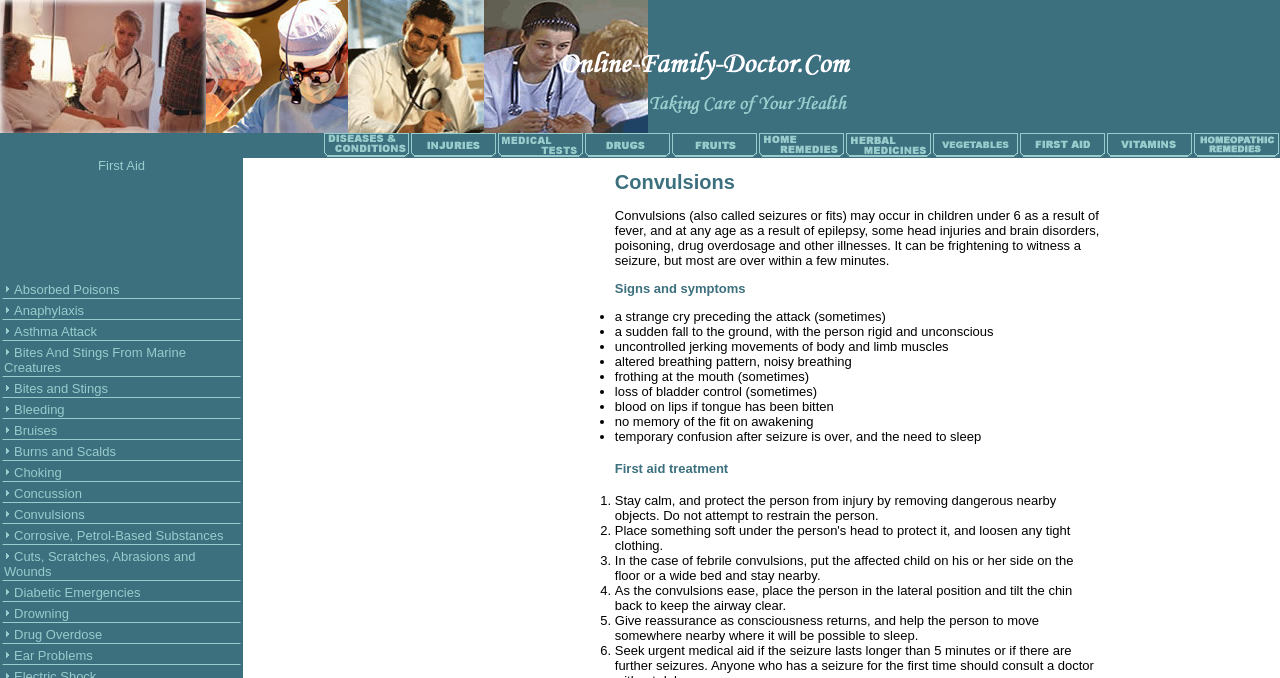Please find and report the bounding box coordinates of the element to click in order to perform the following action: "Click on Diseases". The coordinates should be expressed as four float numbers between 0 and 1, in the format [left, top, right, bottom].

[0.252, 0.215, 0.32, 0.237]